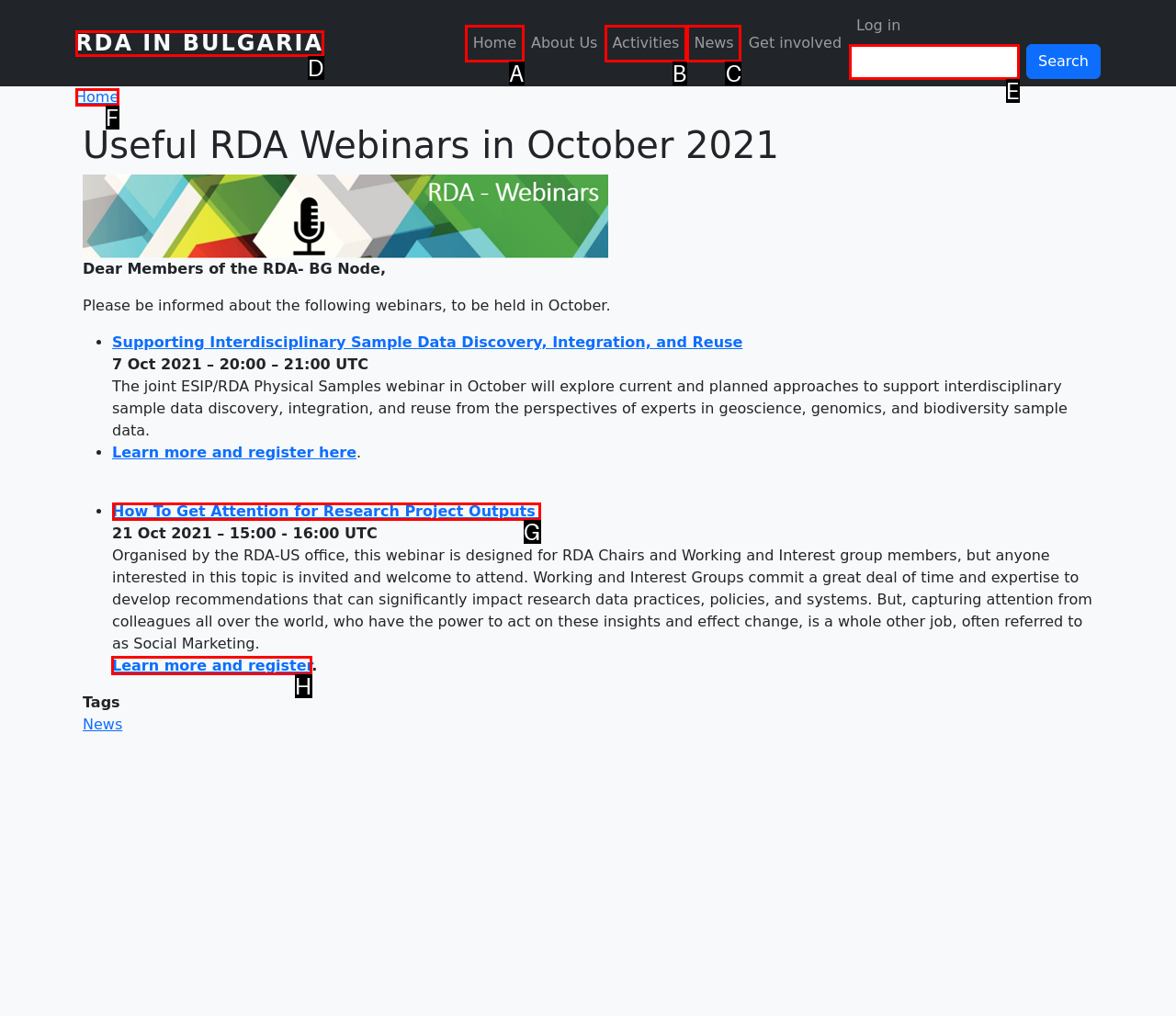Select the UI element that should be clicked to execute the following task: Register for the 'How To Get Attention for Research Project Outputs' webinar
Provide the letter of the correct choice from the given options.

H